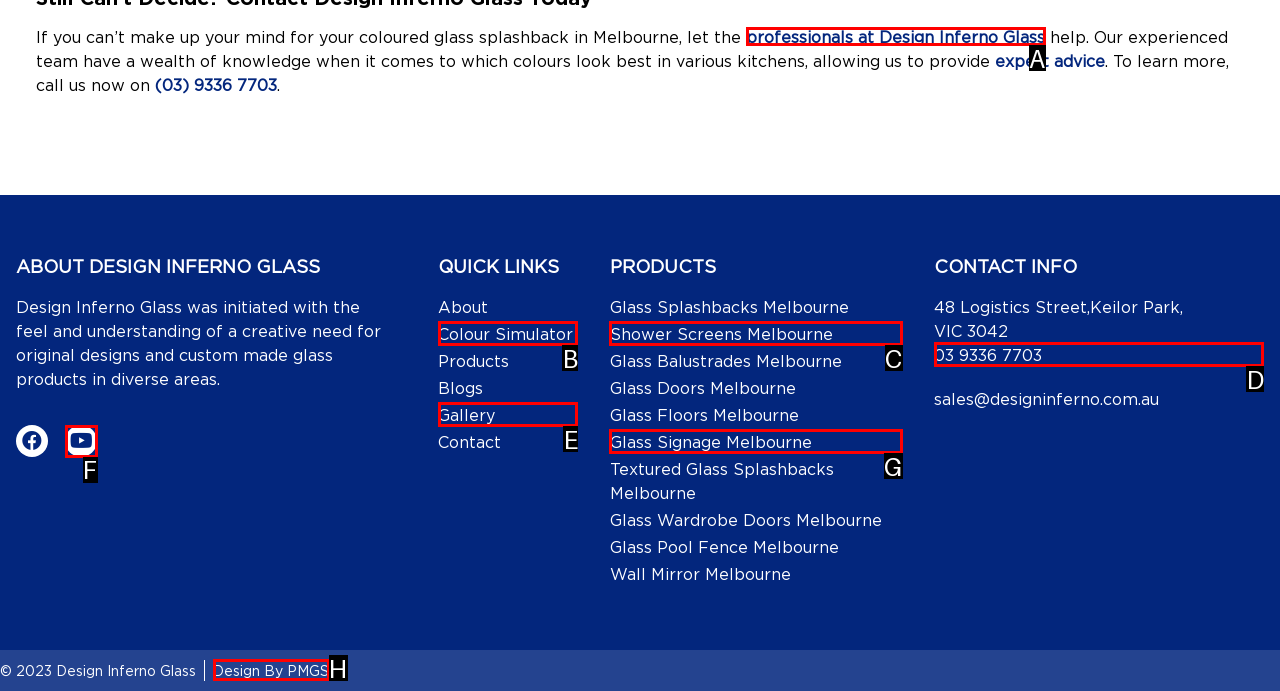Determine which option fits the following description: Colour Simulator
Answer with the corresponding option's letter directly.

B